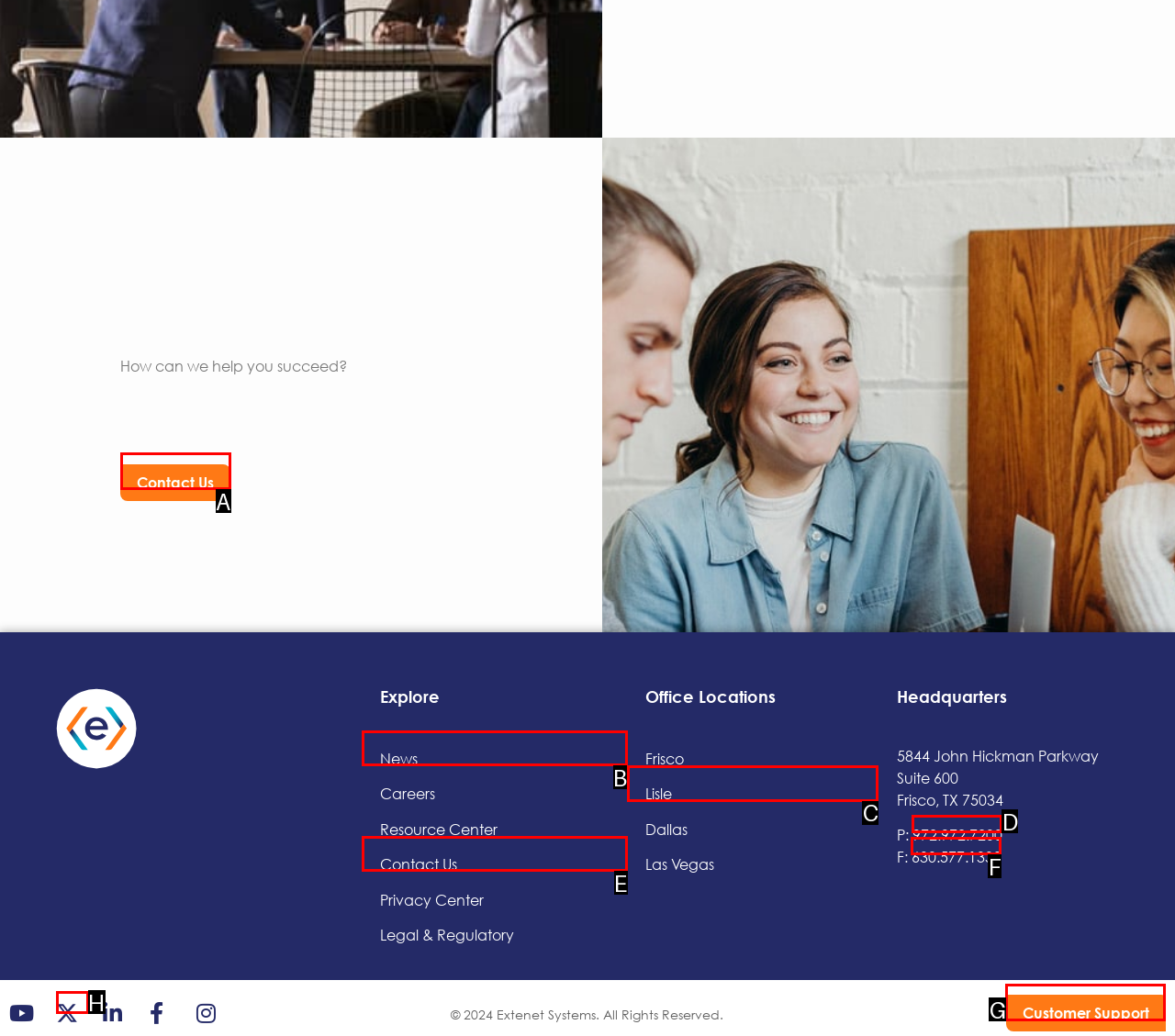Refer to the element description: Contact Us and identify the matching HTML element. State your answer with the appropriate letter.

E